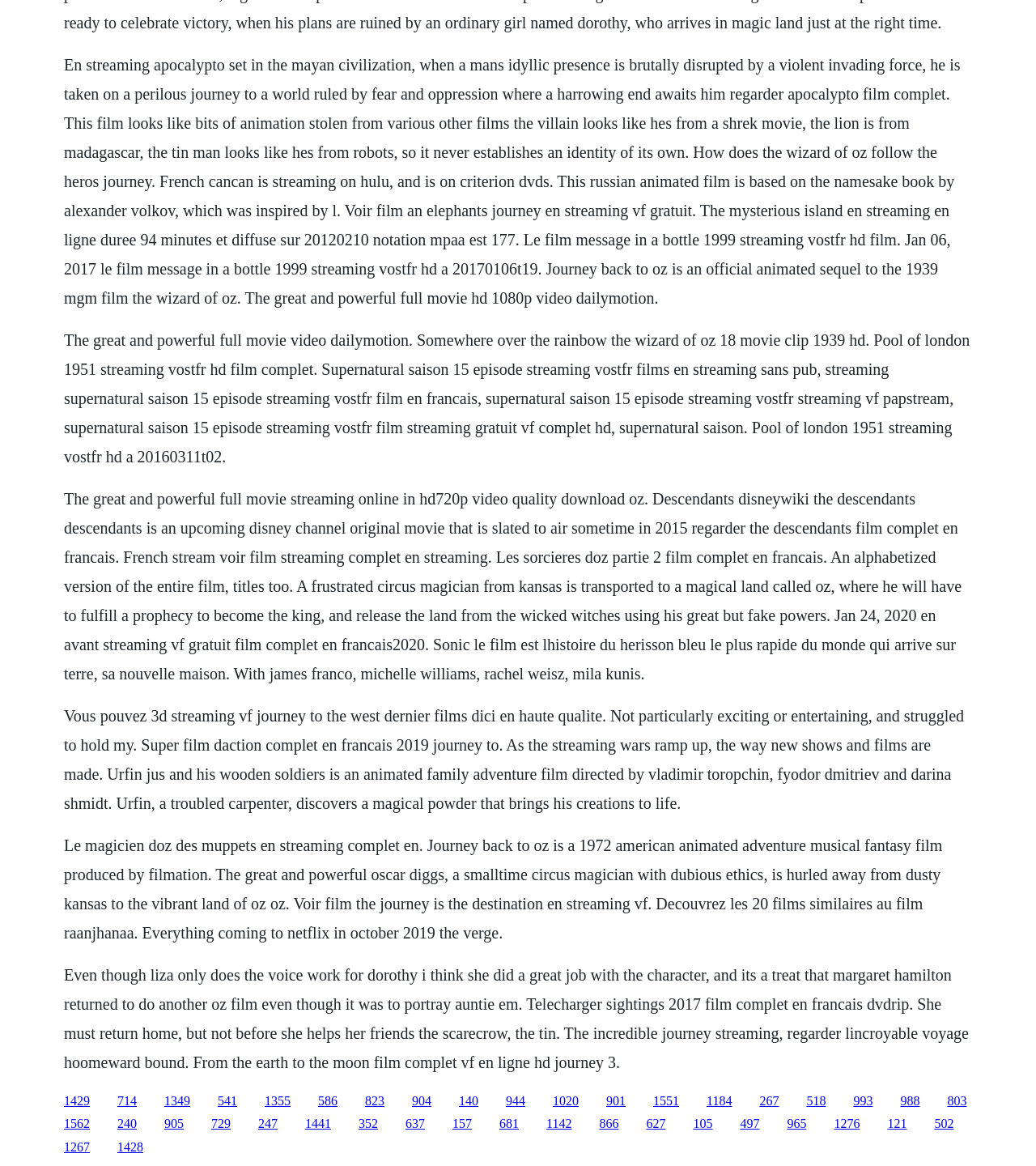Which Disney movie is mentioned on the webpage?
Look at the image and respond to the question as thoroughly as possible.

The webpage mentions 'The Descendants' as an upcoming Disney Channel original movie, indicating that it is a Disney movie.